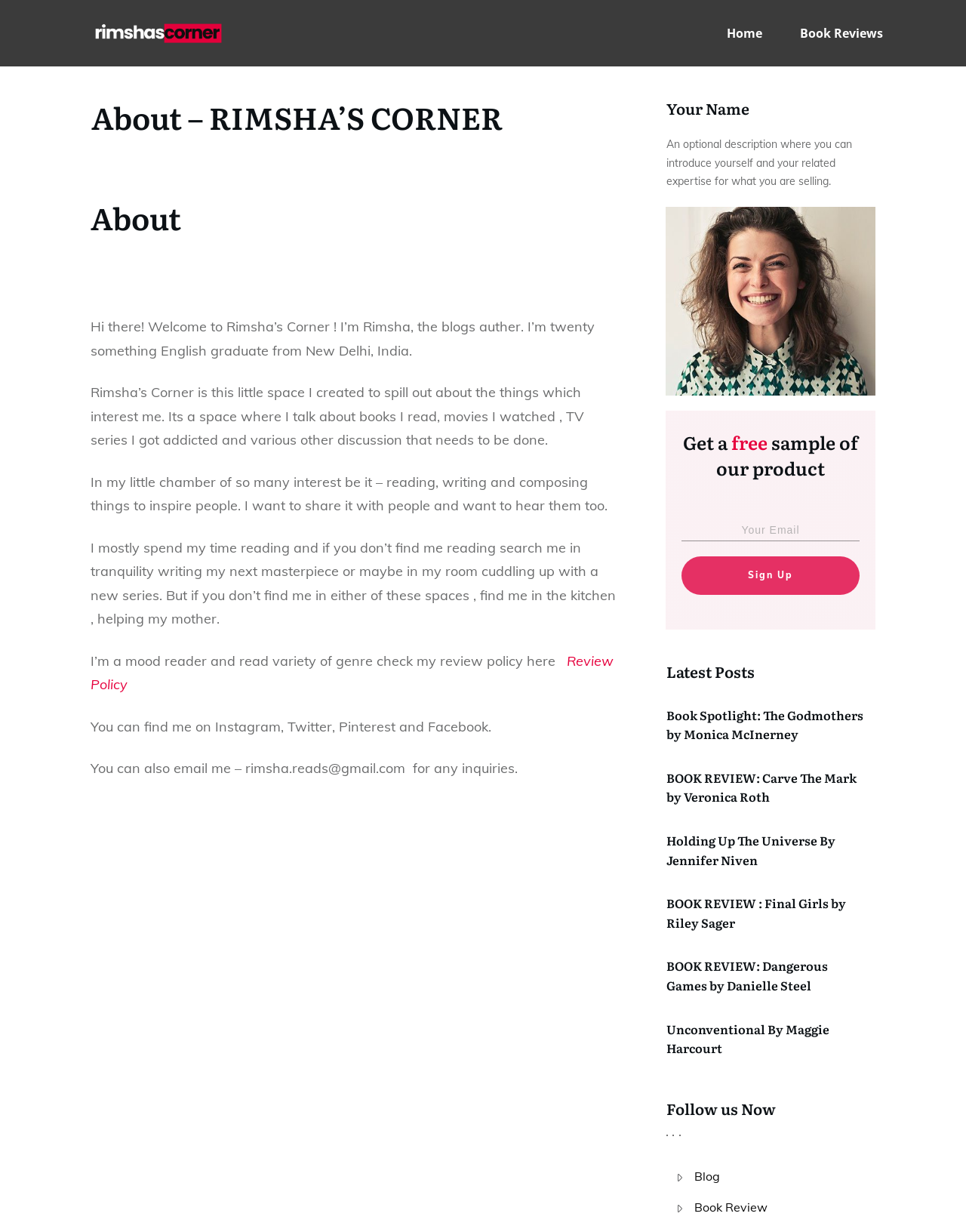Please determine the bounding box coordinates of the area that needs to be clicked to complete this task: 'Search for a blog post'. The coordinates must be four float numbers between 0 and 1, formatted as [left, top, right, bottom].

None